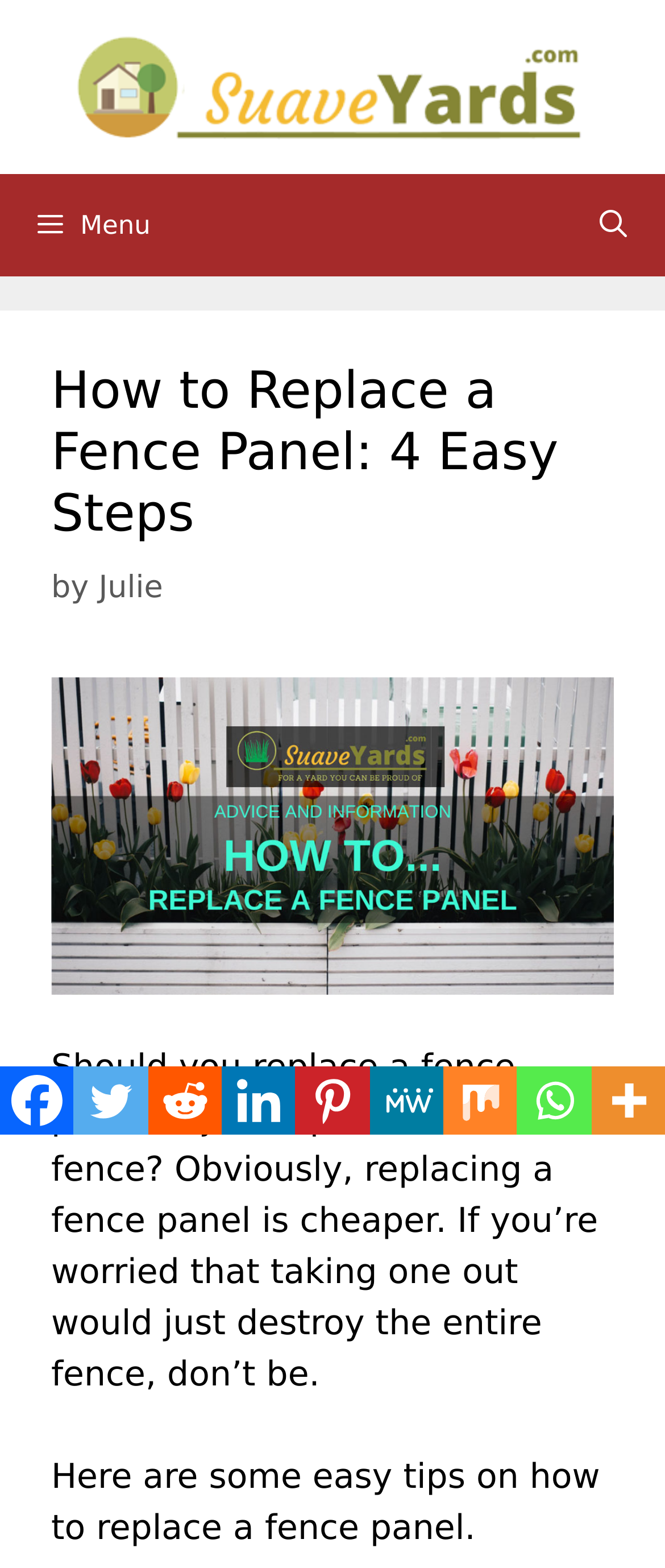Please determine the bounding box coordinates of the element to click in order to execute the following instruction: "Click the Menu button". The coordinates should be four float numbers between 0 and 1, specified as [left, top, right, bottom].

[0.0, 0.111, 1.0, 0.176]